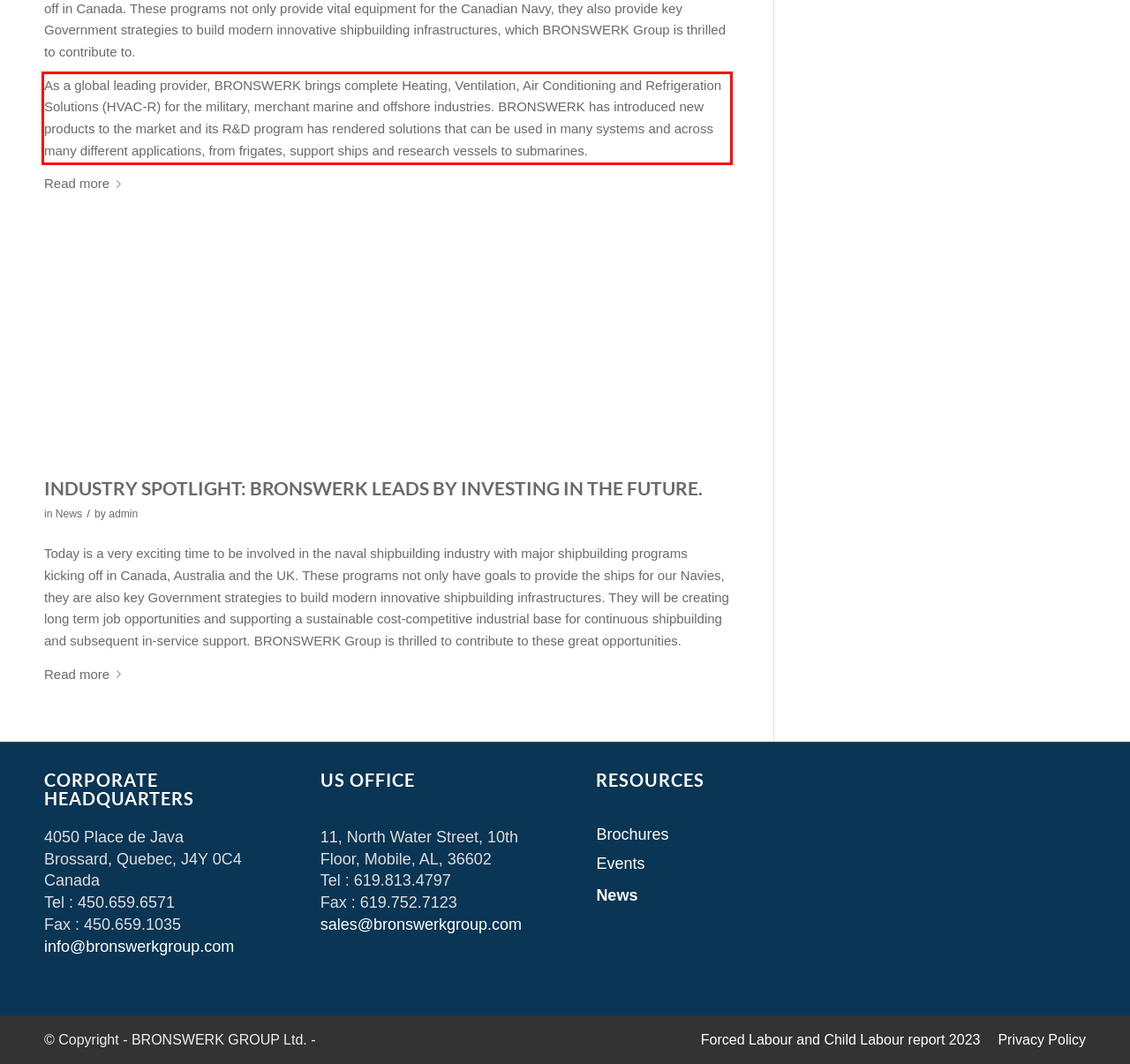Look at the provided screenshot of the webpage and perform OCR on the text within the red bounding box.

As a global leading provider, BRONSWERK brings complete Heating, Ventilation, Air Conditioning and Refrigeration Solutions (HVAC-R) for the military, merchant marine and offshore industries. BRONSWERK has introduced new products to the market and its R&D program has rendered solutions that can be used in many systems and across many different applications, from frigates, support ships and research vessels to submarines.